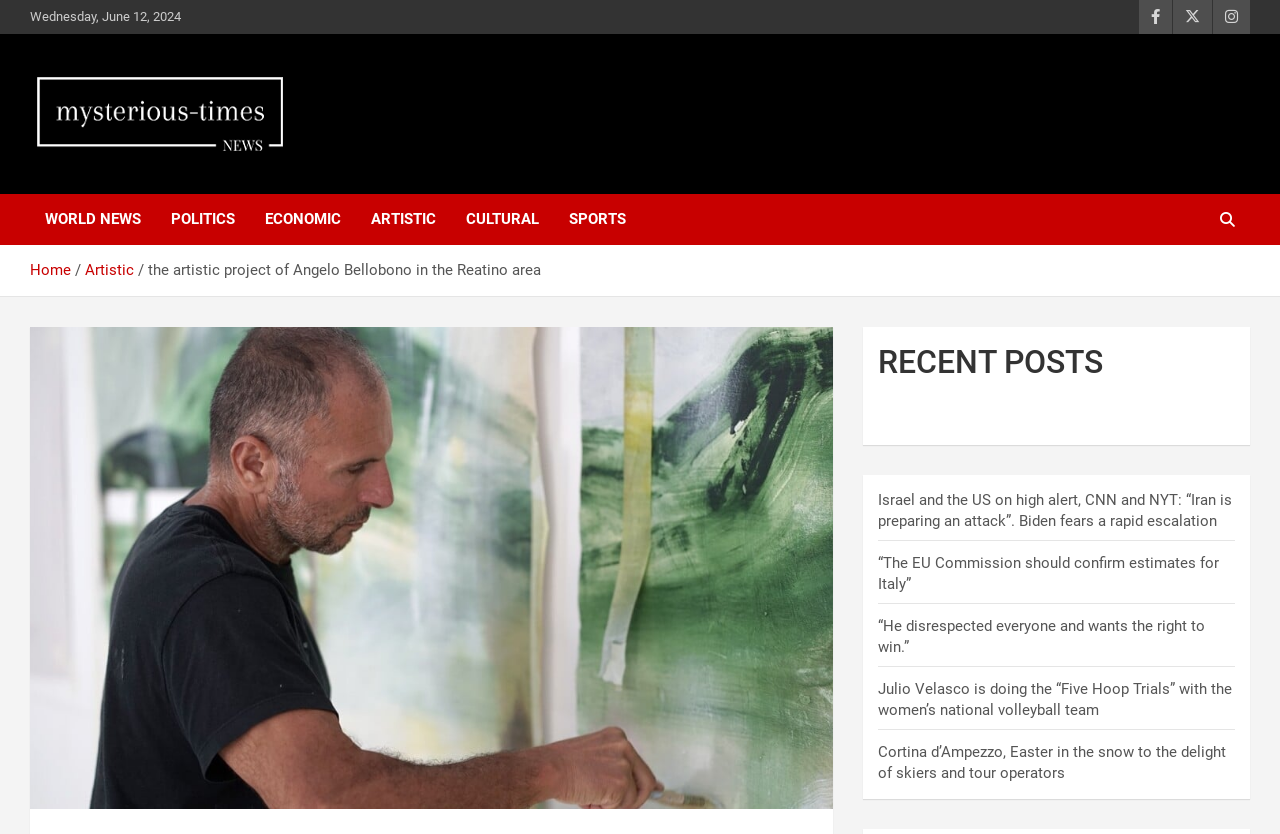Locate the bounding box coordinates of the area to click to fulfill this instruction: "Navigate to the ARTISTIC category". The bounding box should be presented as four float numbers between 0 and 1, in the order [left, top, right, bottom].

[0.066, 0.313, 0.105, 0.335]